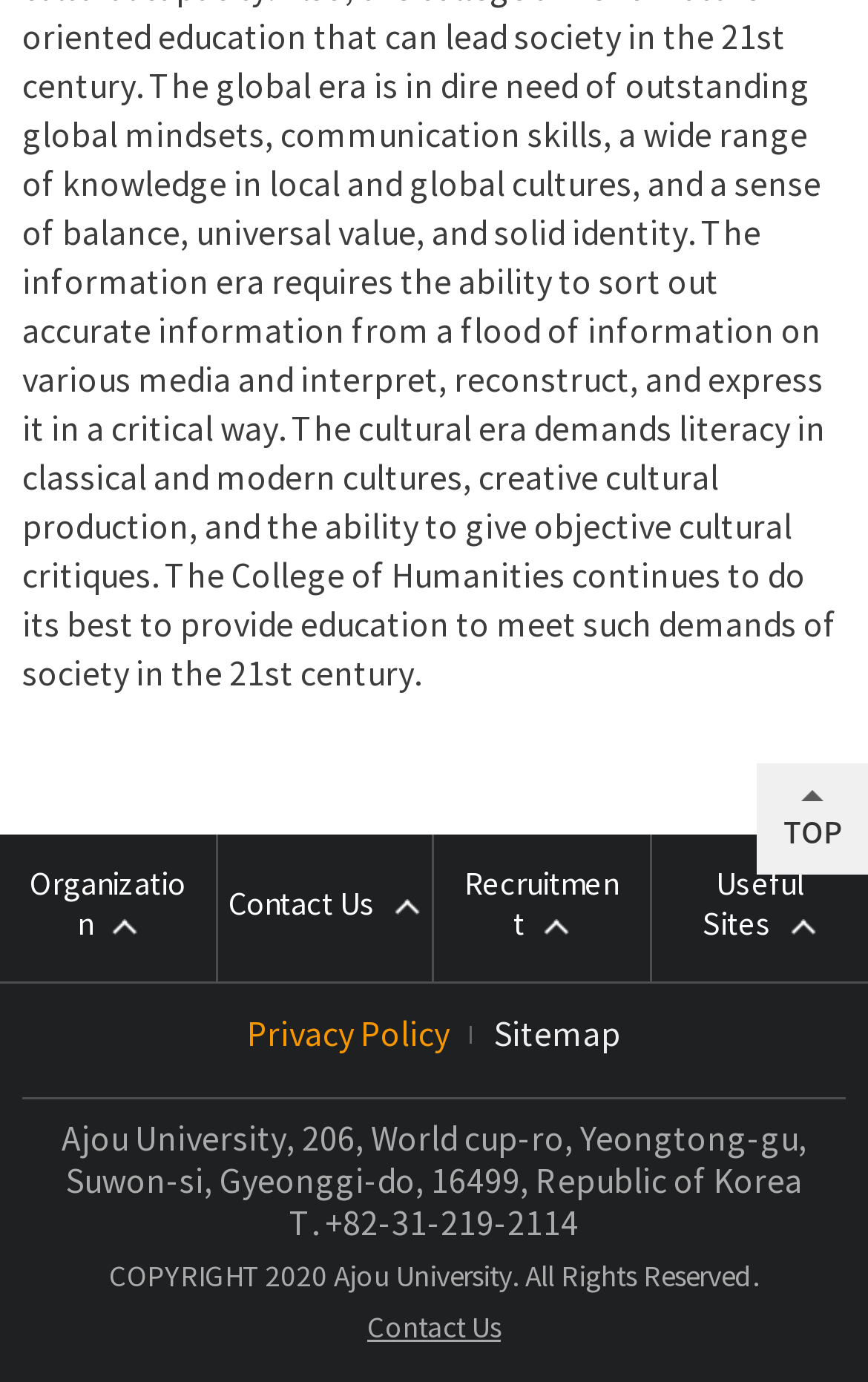Locate the bounding box coordinates of the element you need to click to accomplish the task described by this instruction: "Visit Useful Sites".

[0.75, 0.604, 1.0, 0.71]